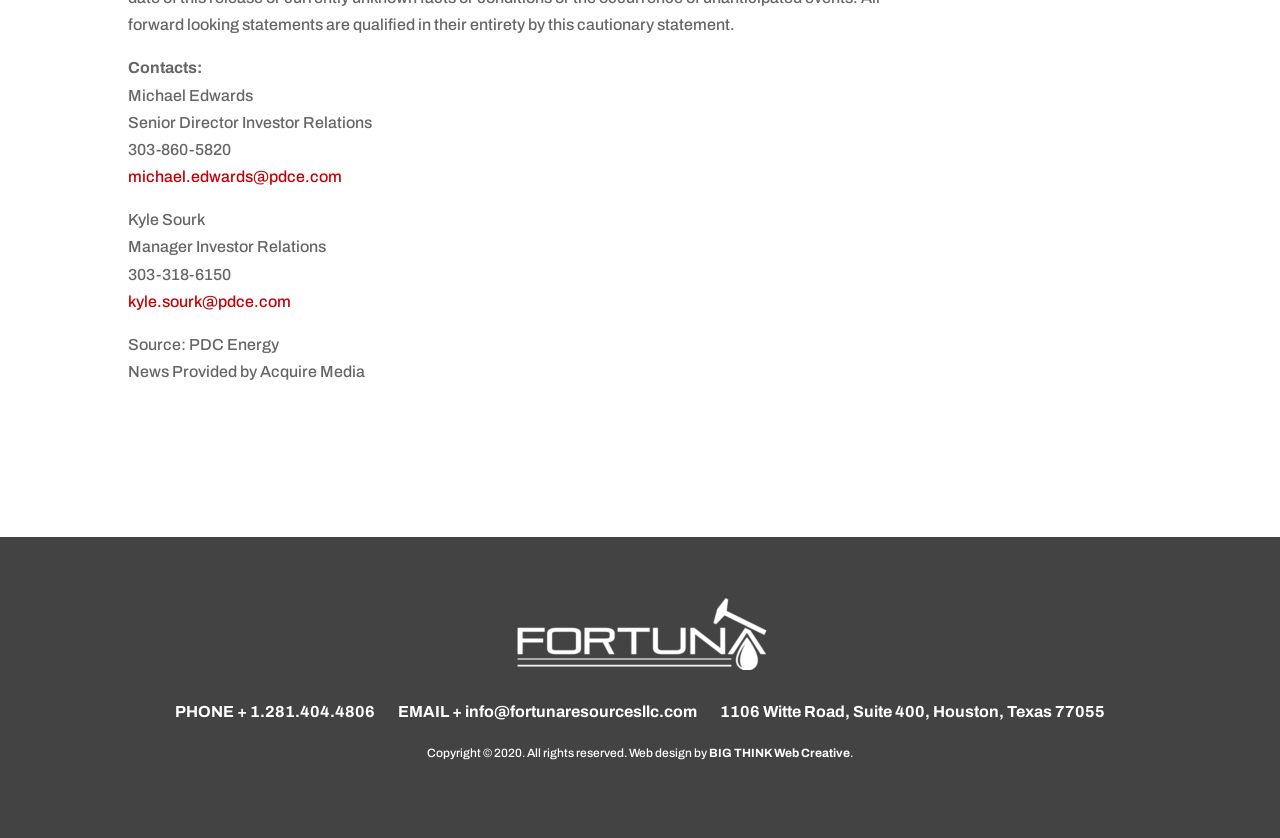What is the phone number of Kyle Sourk?
Based on the image, please offer an in-depth response to the question.

We can find this information by looking at the StaticText element with the OCR text '303-318-6150' which is associated with Kyle Sourk, the Manager of Investor Relations.